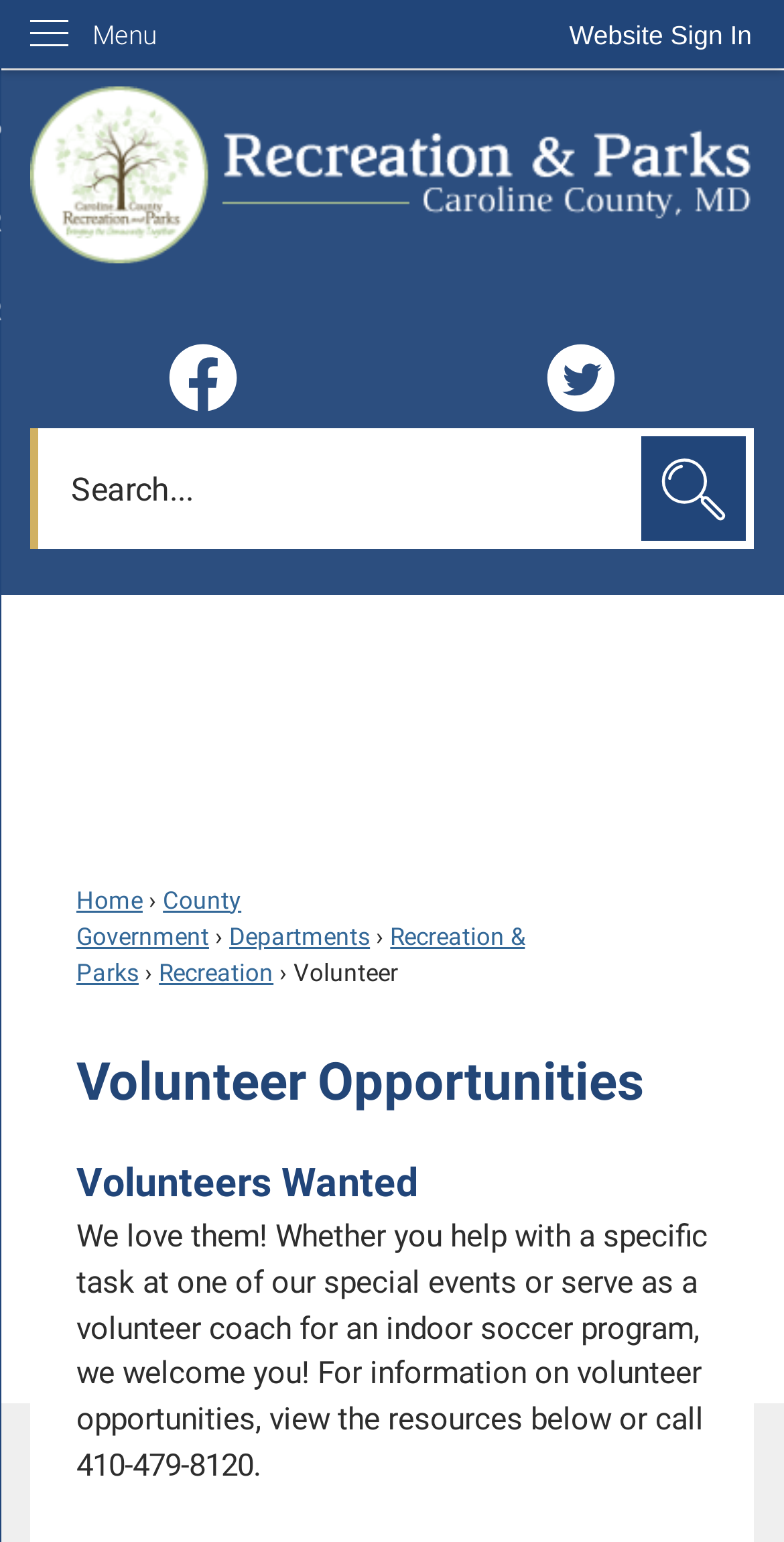What social media platforms are linked on the webpage?
Answer with a single word or phrase, using the screenshot for reference.

Facebook and Twitter